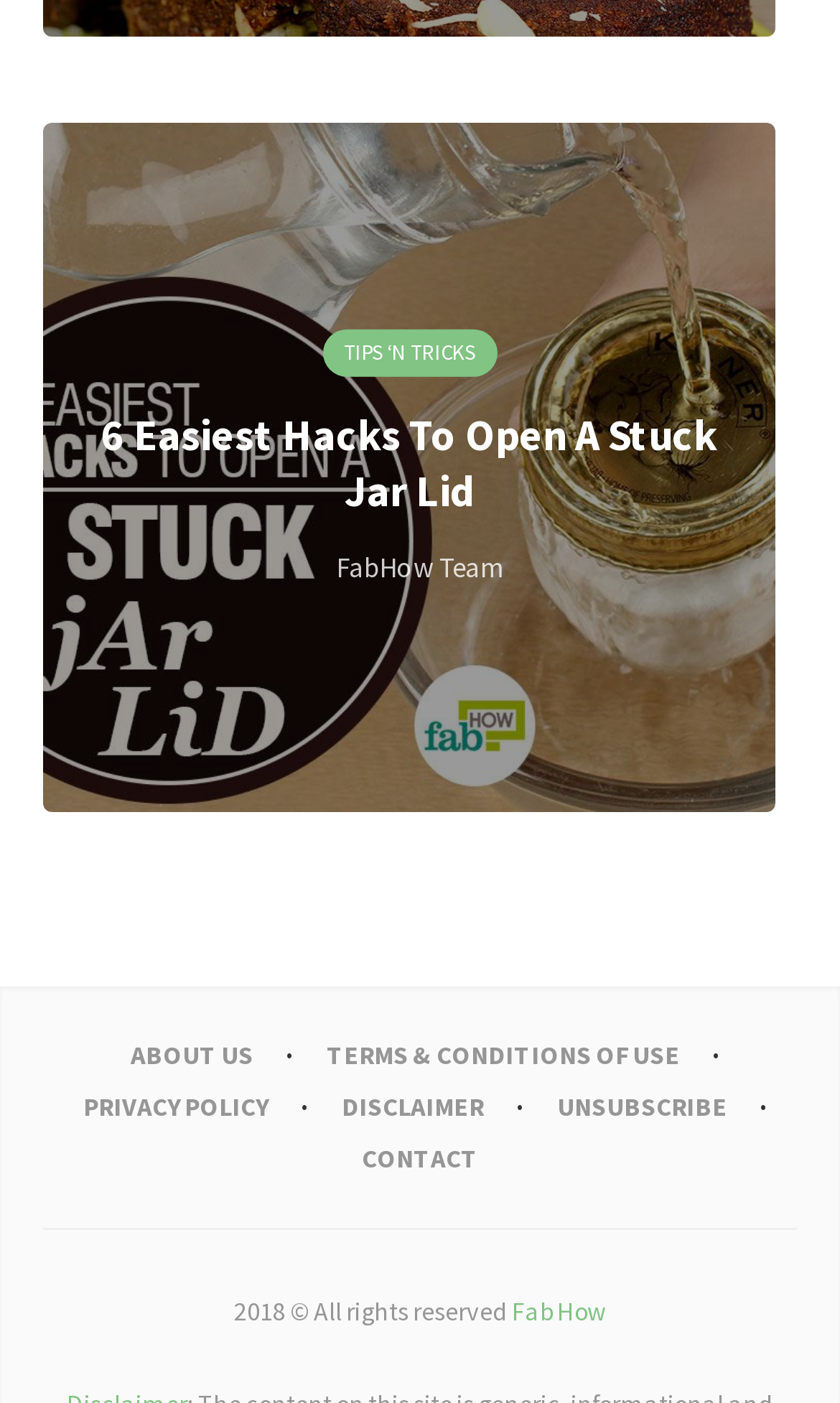Please determine the bounding box coordinates of the element's region to click for the following instruction: "go to the ABOUT US page".

[0.129, 0.724, 0.327, 0.778]